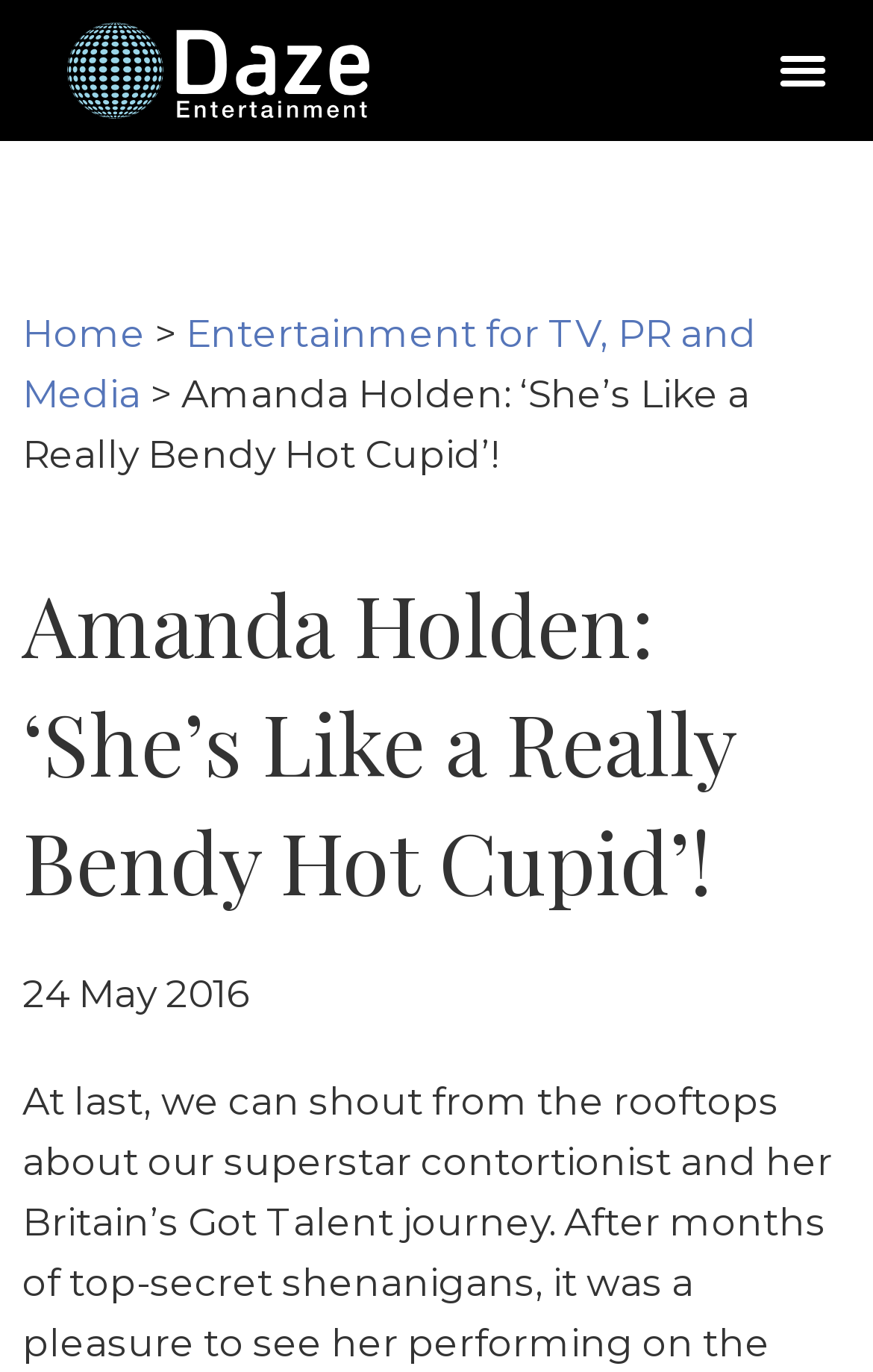Provide a brief response to the question using a single word or phrase: 
What is the name of the website?

Daze Entertainment